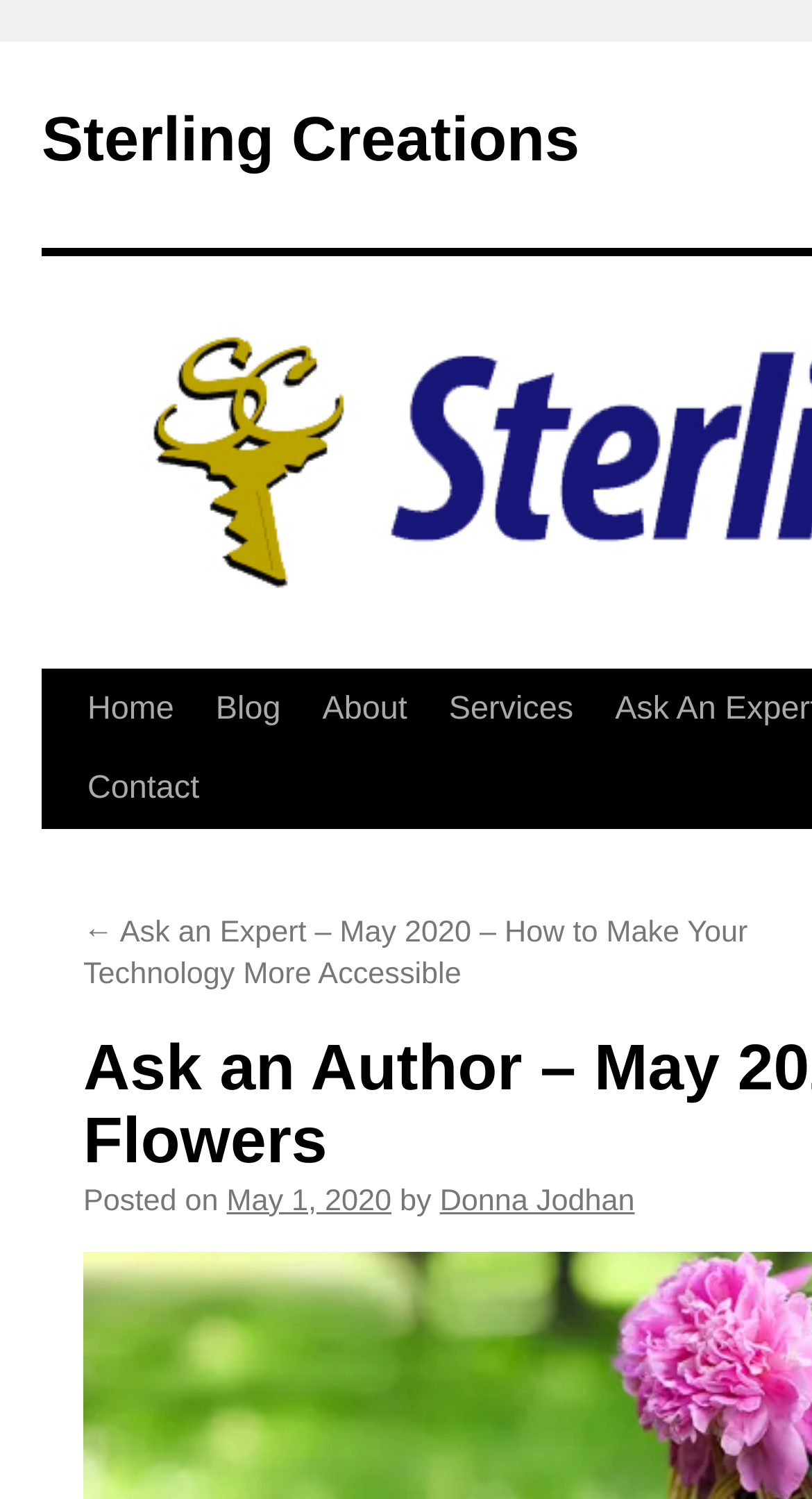Answer the following query with a single word or phrase:
How many main navigation links are there?

5